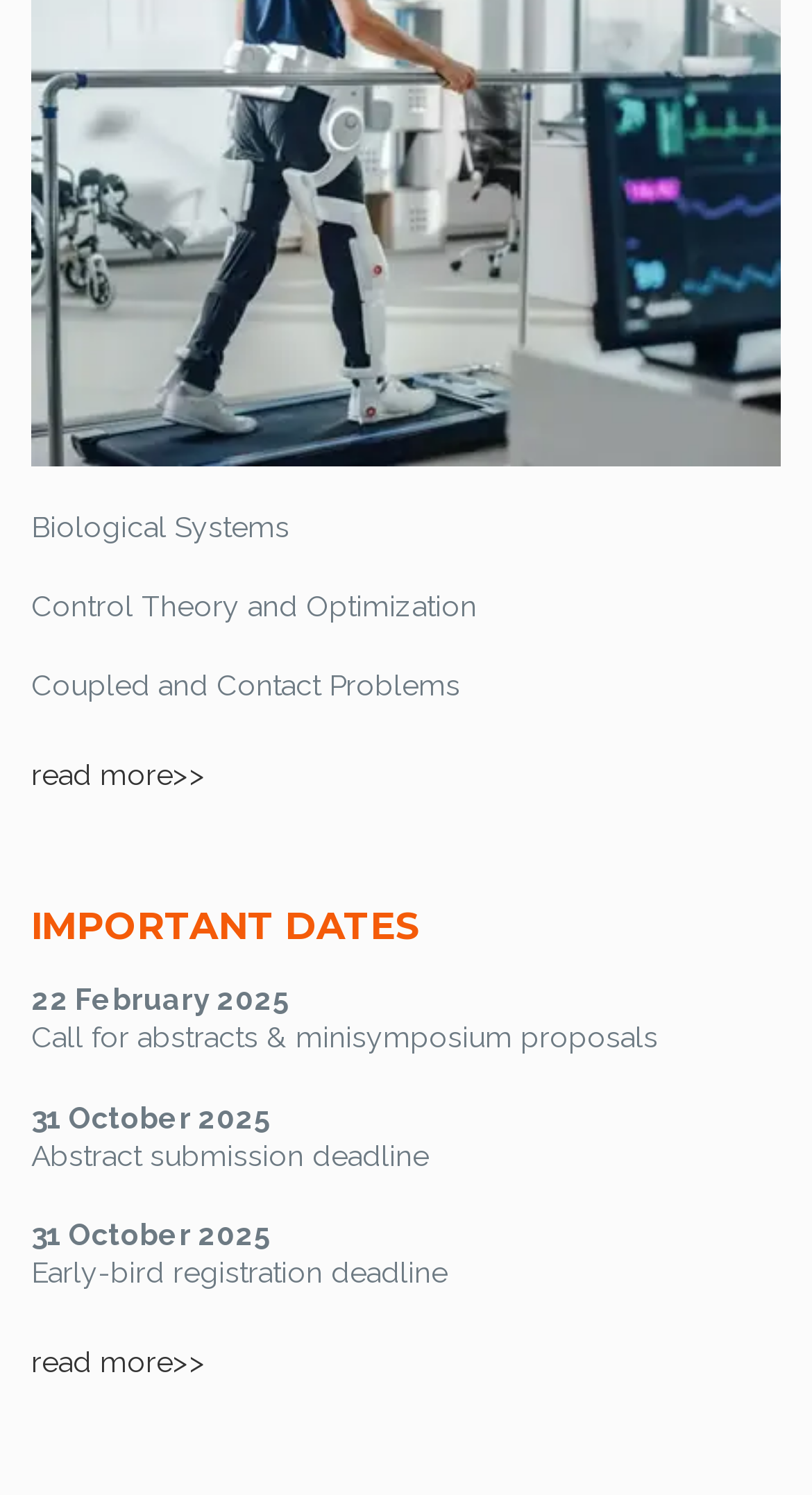What is the first topic listed?
Can you provide an in-depth and detailed response to the question?

The first topic listed is 'Biological Systems' which is a static text element located at the top of the webpage with a bounding box of [0.038, 0.341, 0.356, 0.363].